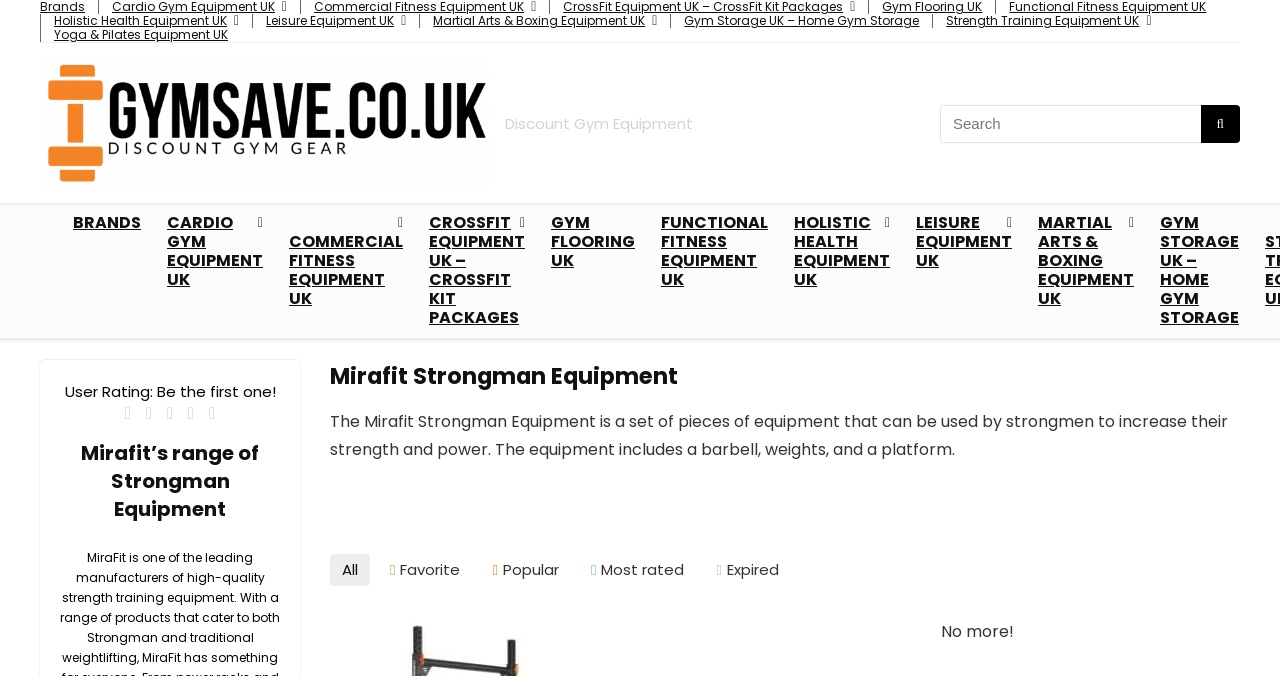Use a single word or phrase to answer the question:
Is there a search function on the webpage?

Yes